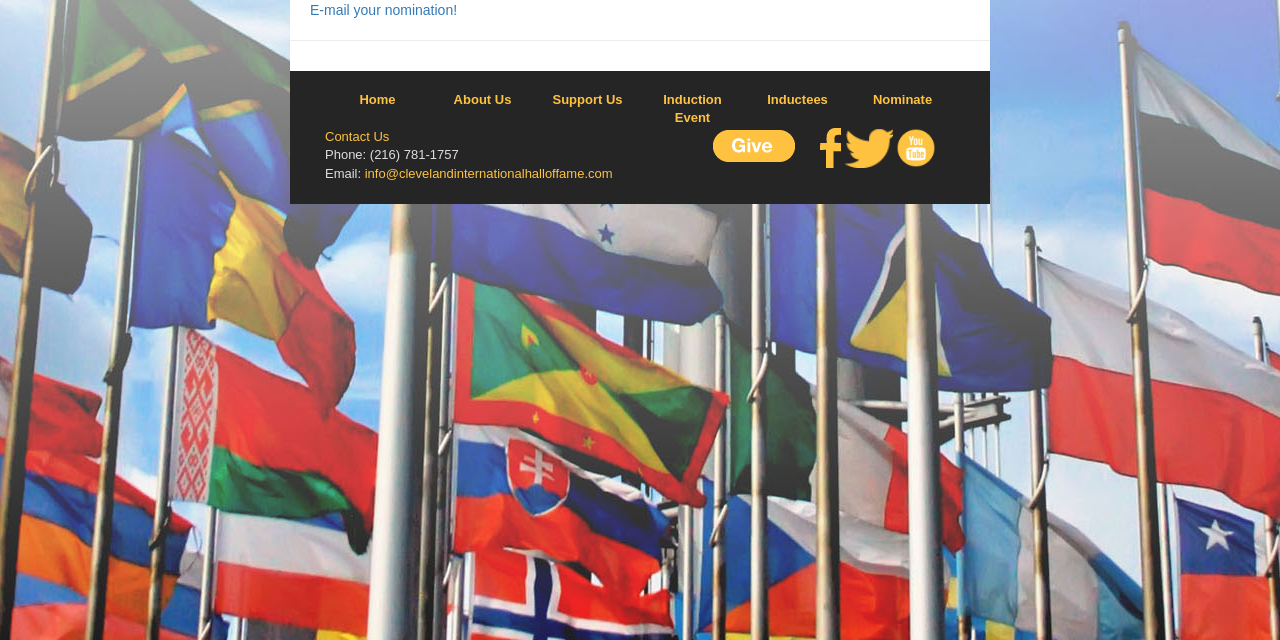Given the element description Induction Event, identify the bounding box coordinates for the UI element on the webpage screenshot. The format should be (top-left x, top-left y, bottom-right x, bottom-right y), with values between 0 and 1.

[0.5, 0.142, 0.582, 0.2]